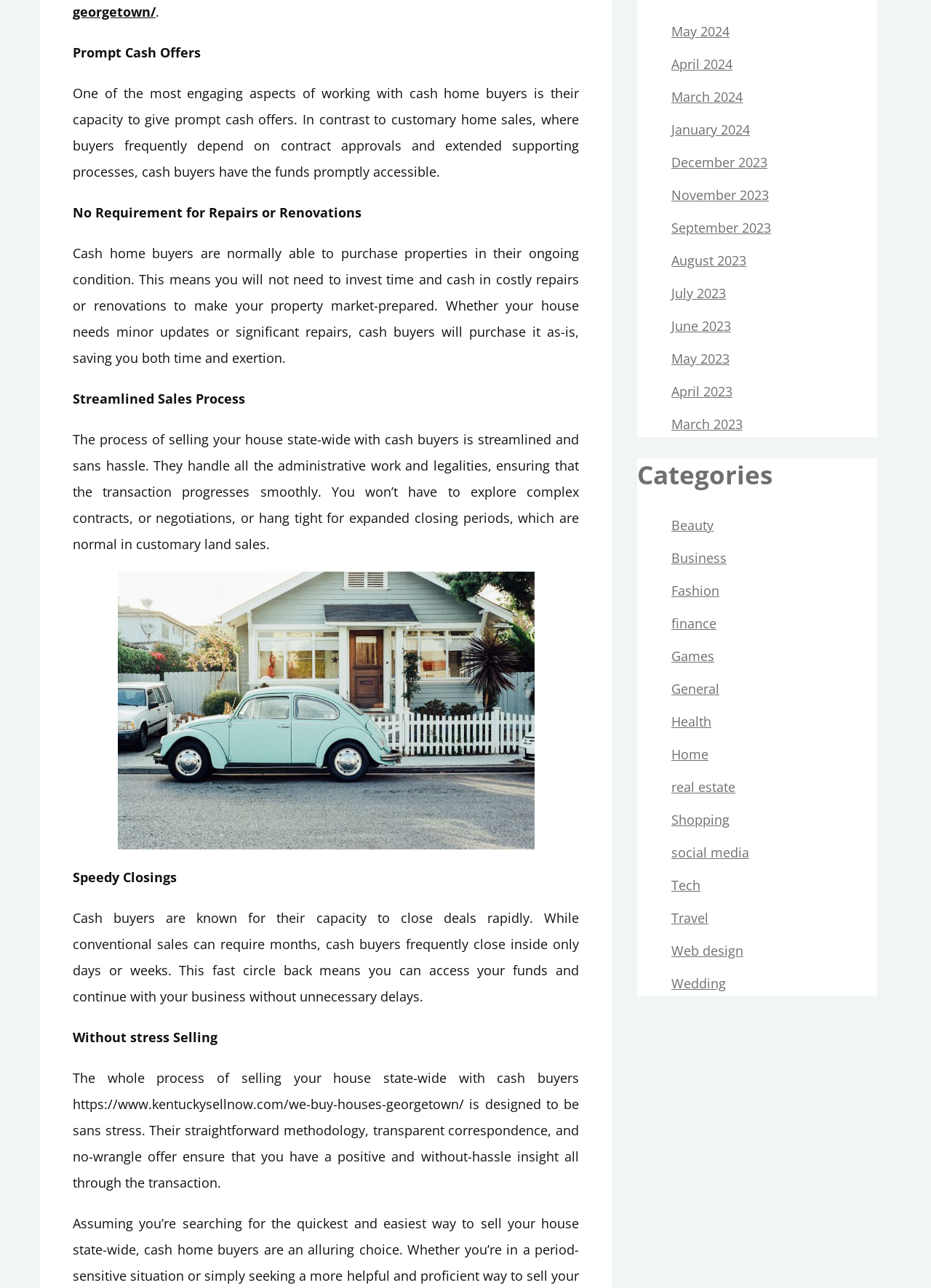Identify the bounding box coordinates of the clickable region necessary to fulfill the following instruction: "Click on 'real estate'". The bounding box coordinates should be four float numbers between 0 and 1, i.e., [left, top, right, bottom].

[0.721, 0.604, 0.79, 0.618]